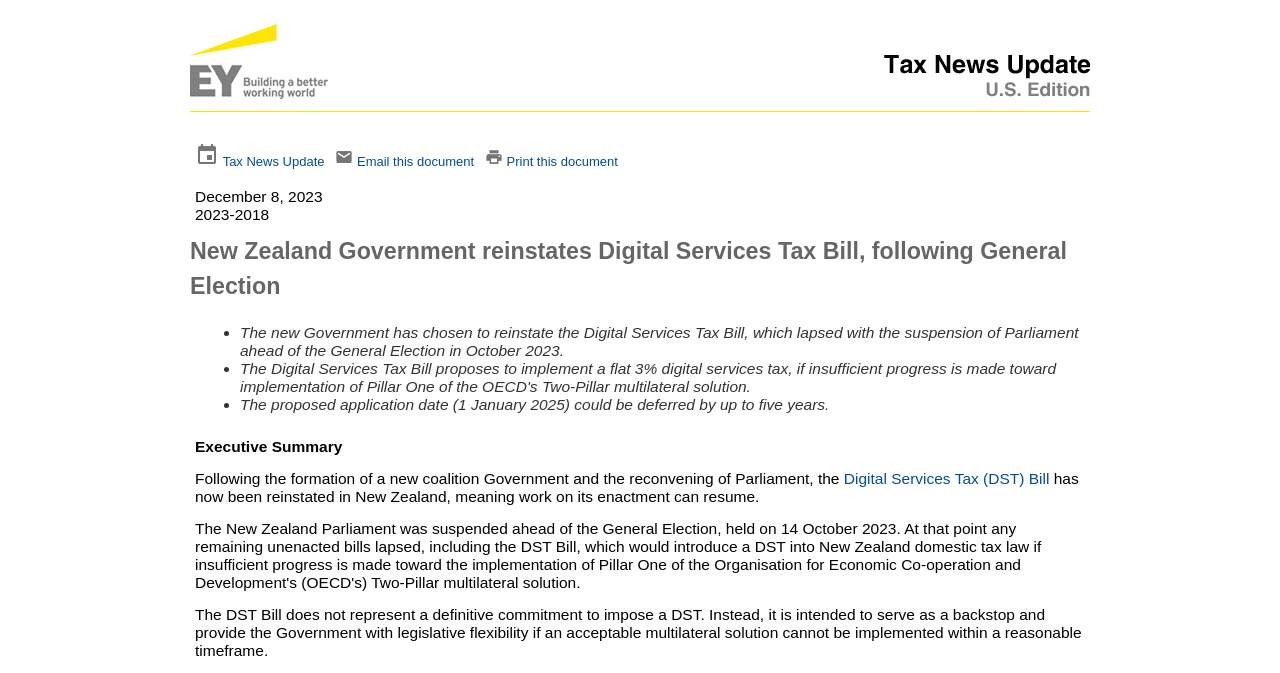Construct a comprehensive caption that outlines the webpage's structure and content.

The webpage appears to be a news article or update from the US Tax Newsroom. At the top, there is a logo or image of the US Tax Newsroom, accompanied by the title "New Zealand Government reinstates Digital Services Tax Bill, following General Election". 

Below the title, there are four links: "Tax News Update", "Email this document", and "Print this document", each with a corresponding icon. These links are aligned horizontally and take up the full width of the page.

The main content of the page is divided into two sections. The first section discusses the reinstatement of the Digital Services Tax Bill in New Zealand, which proposes a 3% digital services tax. The text explains that the bill's application date could be deferred by up to five years. This section is formatted as a list with three bullet points.

The second section is headed by "Executive Summary" and provides more information about the Digital Services Tax Bill. It explains that the bill has been reinstated following the formation of a new coalition Government and the reconvening of Parliament. The text also mentions that the bill does not represent a definitive commitment to impose a digital services tax, but rather serves as a backstop in case a multilateral solution cannot be implemented within a reasonable timeframe.